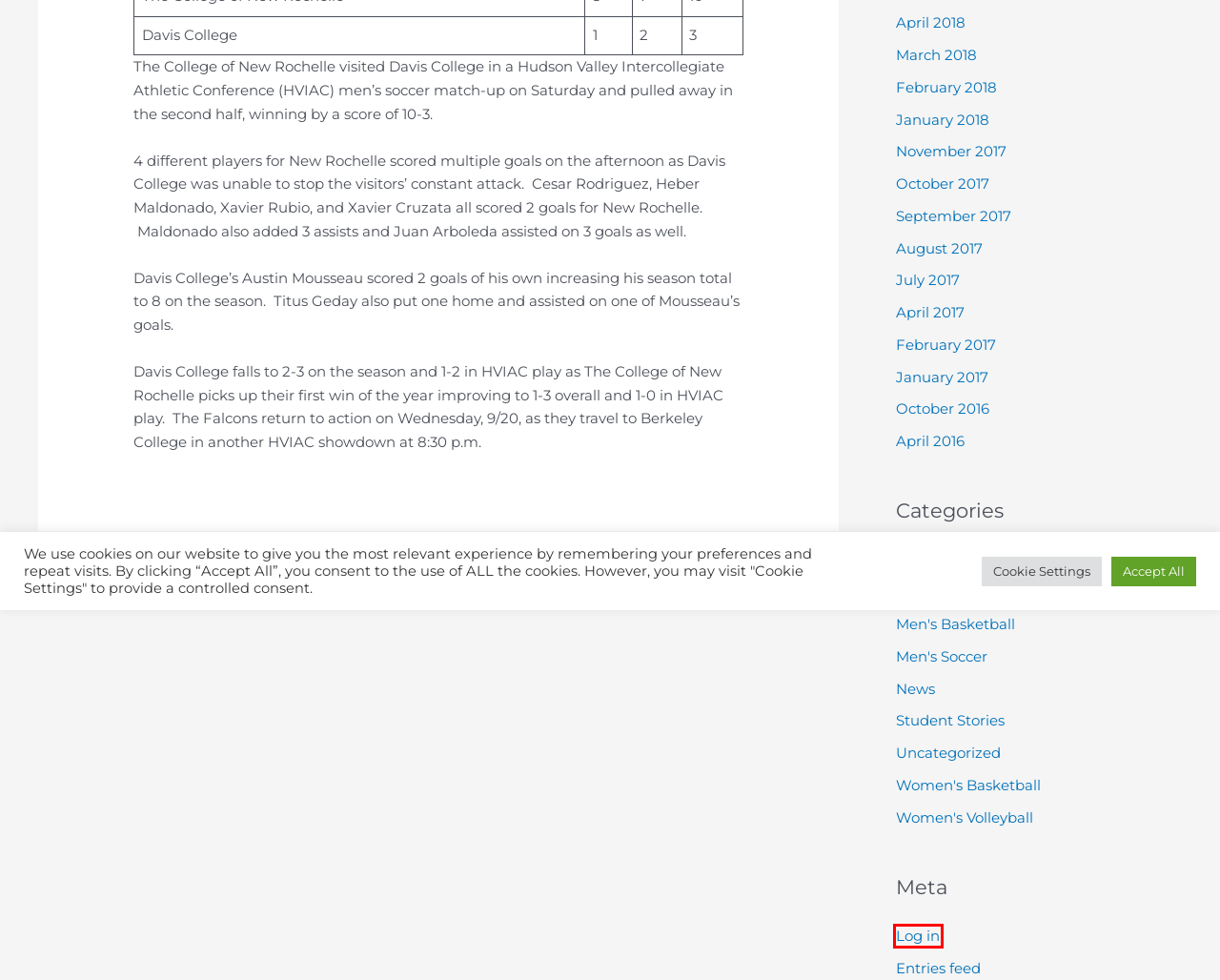You are given a screenshot of a webpage with a red rectangle bounding box around a UI element. Select the webpage description that best matches the new webpage after clicking the element in the bounding box. Here are the candidates:
A. Women's Volleyball Posts Another Victory | Davis College
B. Lady Falcons Stay Hot in Home Victory | Davis College
C. Women's Basketball | Davis College
D. Student Stories | Davis College
E. Men's Basketball | Davis College
F. Log In ‹ Davis College — WordPress
G. Cross Country | Davis College
H. Women's Volleyball | Davis College

F